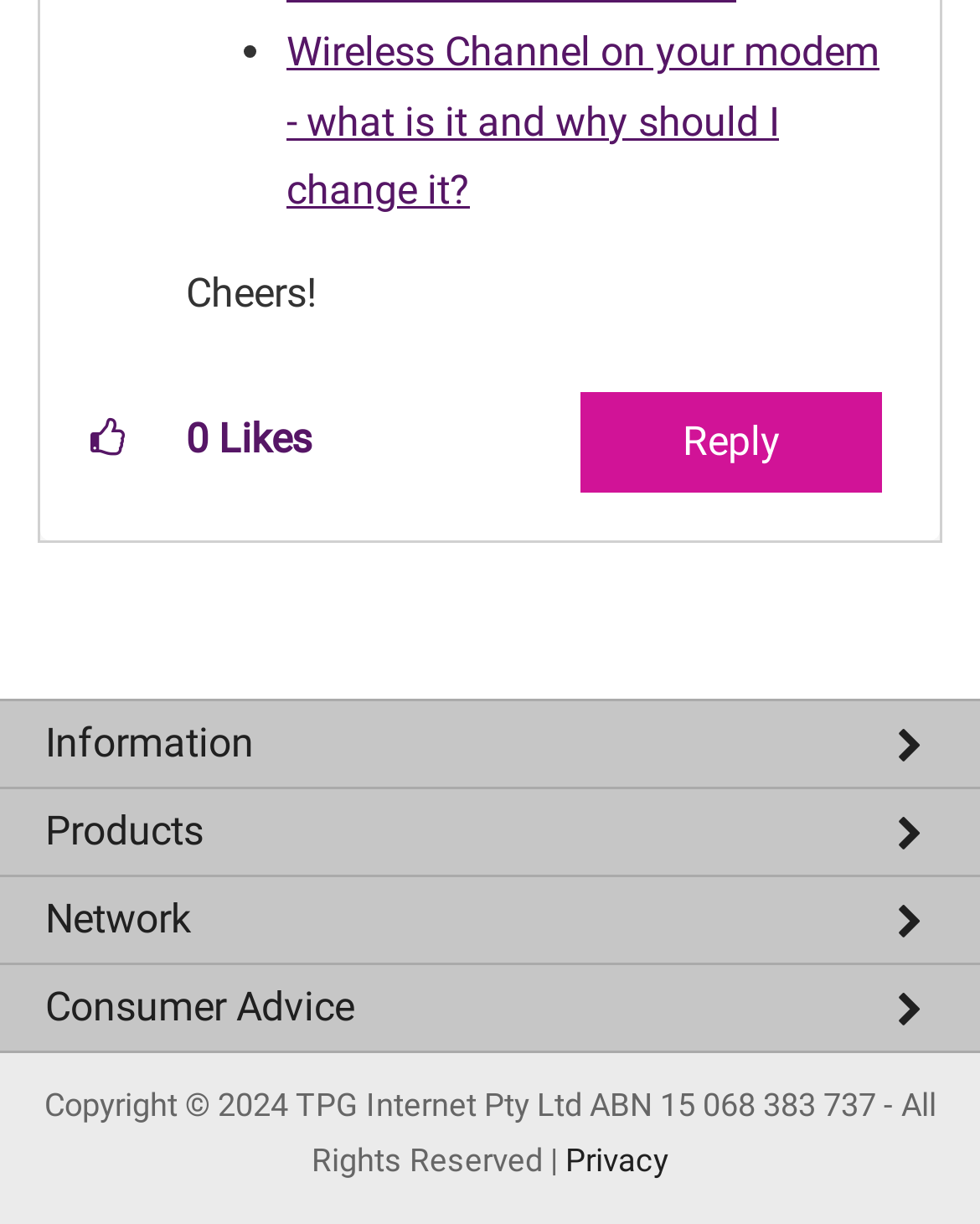Please specify the bounding box coordinates of the clickable region to carry out the following instruction: "Visit the About TPG page". The coordinates should be four float numbers between 0 and 1, in the format [left, top, right, bottom].

[0.0, 0.644, 1.0, 0.709]